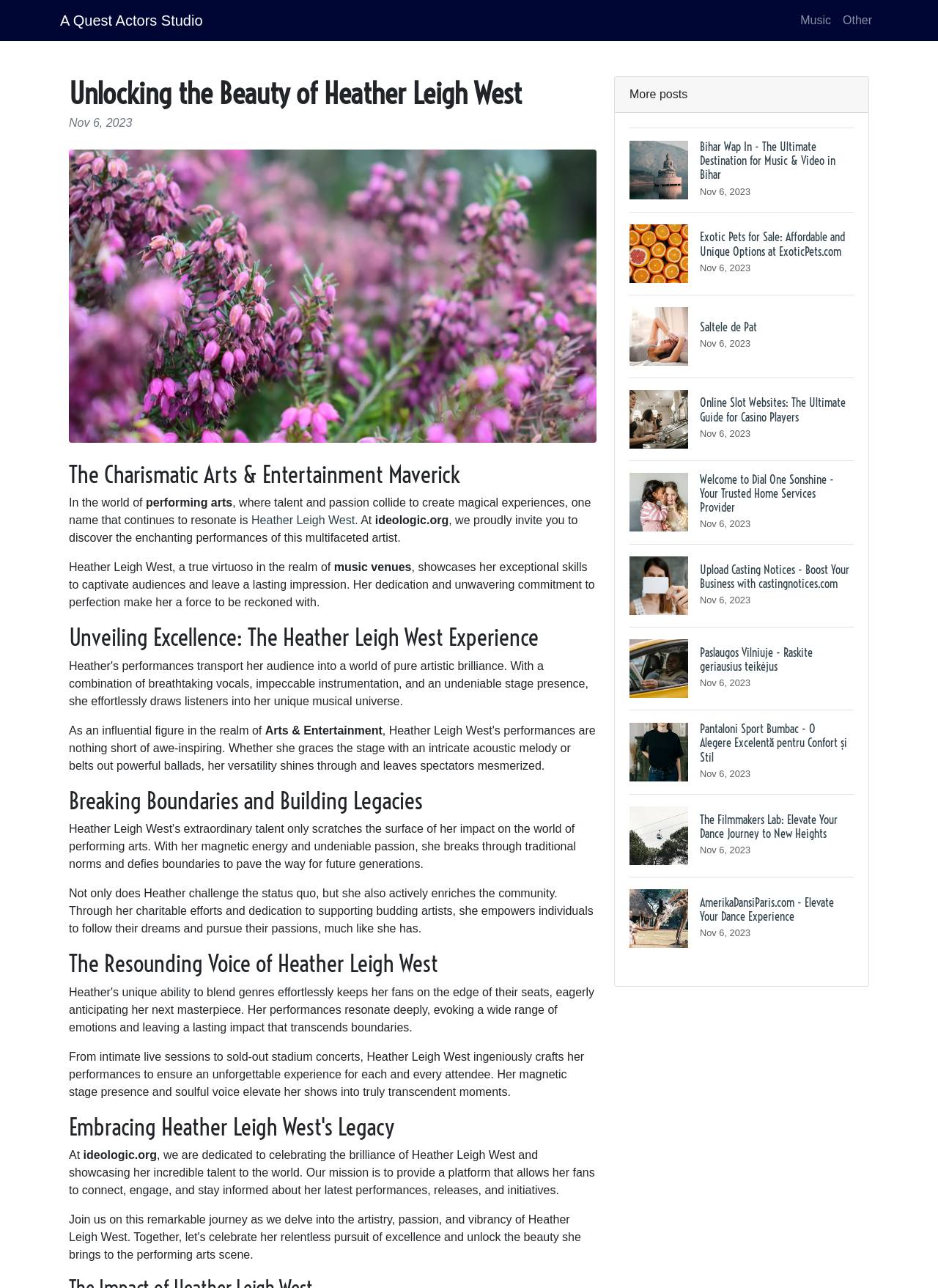Identify the bounding box coordinates for the UI element described by the following text: "BLOGS". Provide the coordinates as four float numbers between 0 and 1, in the format [left, top, right, bottom].

None